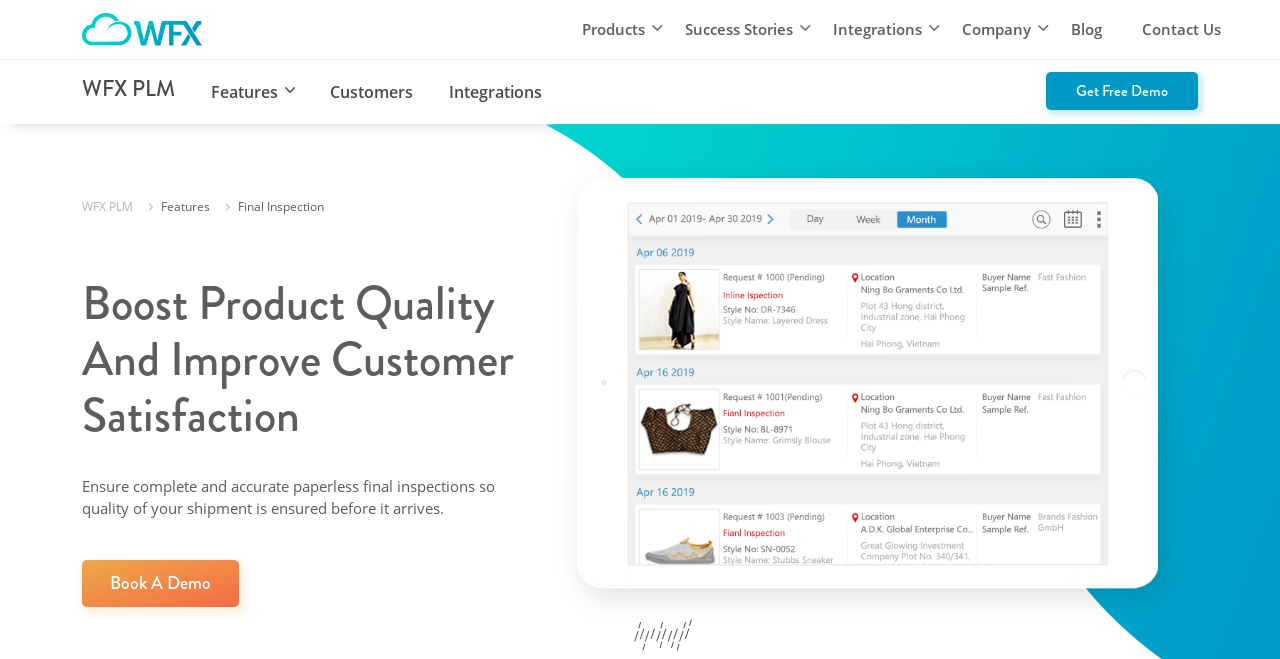Describe the entire webpage, focusing on both content and design.

The webpage is about WFX's PLM final inspection module, which aims to speed up and simplify final inspections without compromising on product quality. 

At the top, there is a navigation menu with five links: 'Products', 'Success Stories', 'Integrations', 'Company', and 'Blog', followed by a 'Contact Us' link. 

Below the navigation menu, there is a section with three links: 'WFX PLM', 'Features', and 'Customers'. To the right of this section, there is a 'Get Free Demo' link. 

Further down, there is a heading that reads 'Boost Product Quality And Improve Customer Satisfaction'. Below this heading, there is a paragraph of text that explains the importance of ensuring complete and accurate paperless final inspections to ensure the quality of shipments. 

To the right of this paragraph, there is a large image related to final inspection. Above this image, there is a 'Book A Demo' link. 

At the very top left, there is a link to 'Read more about world Fashion Exchange' accompanied by a small image.